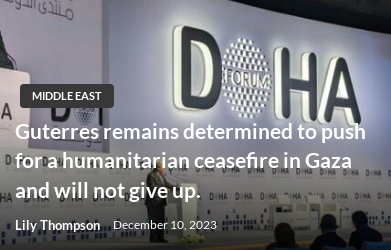What is the main topic of António Guterres's speech?
Based on the image, provide a one-word or brief-phrase response.

Humanitarian ceasefire in Gaza